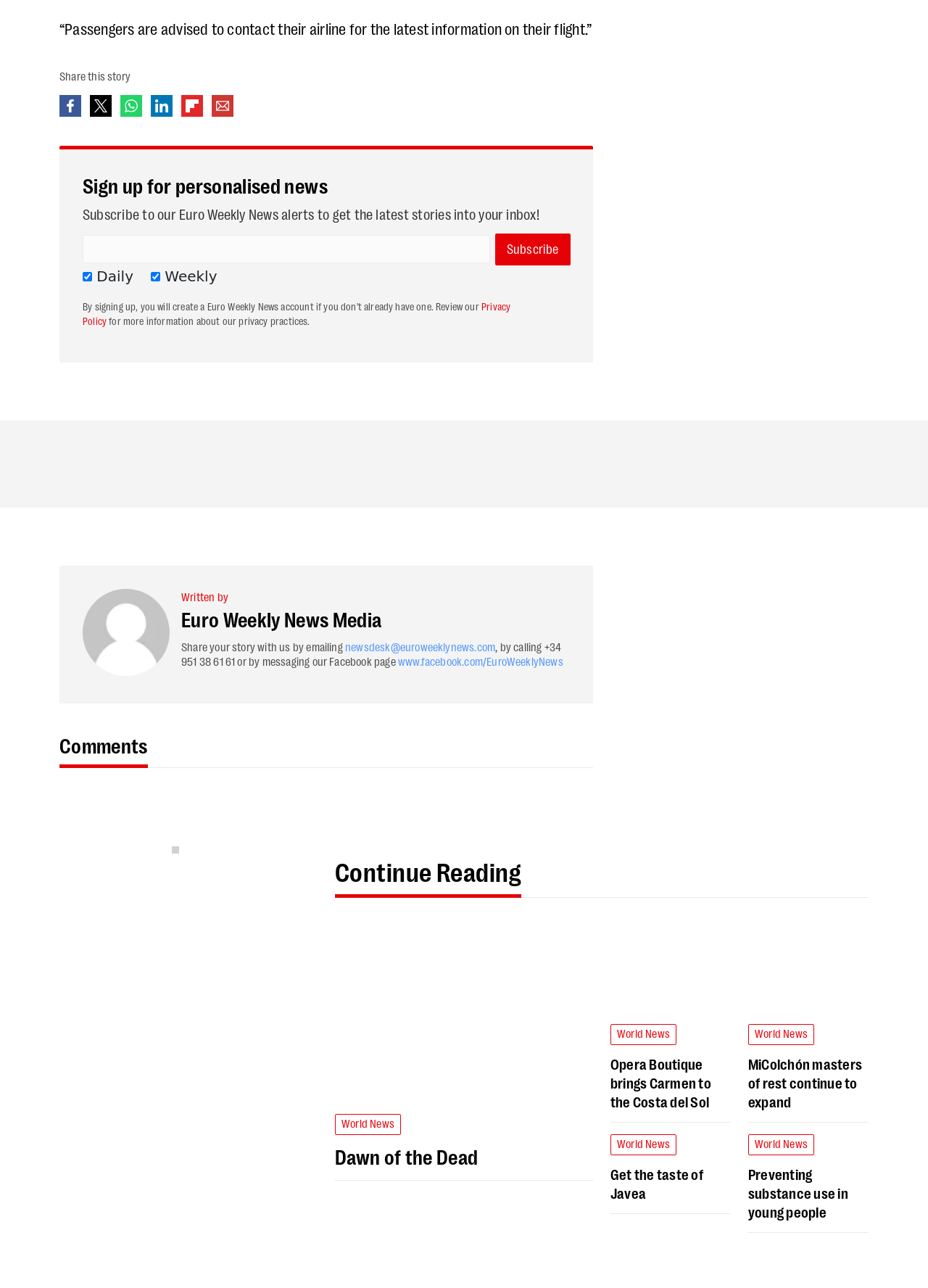Highlight the bounding box coordinates of the element that should be clicked to carry out the following instruction: "Subscribe to Euro Weekly News alerts". The coordinates must be given as four float numbers ranging from 0 to 1, i.e., [left, top, right, bottom].

[0.089, 0.182, 0.528, 0.204]